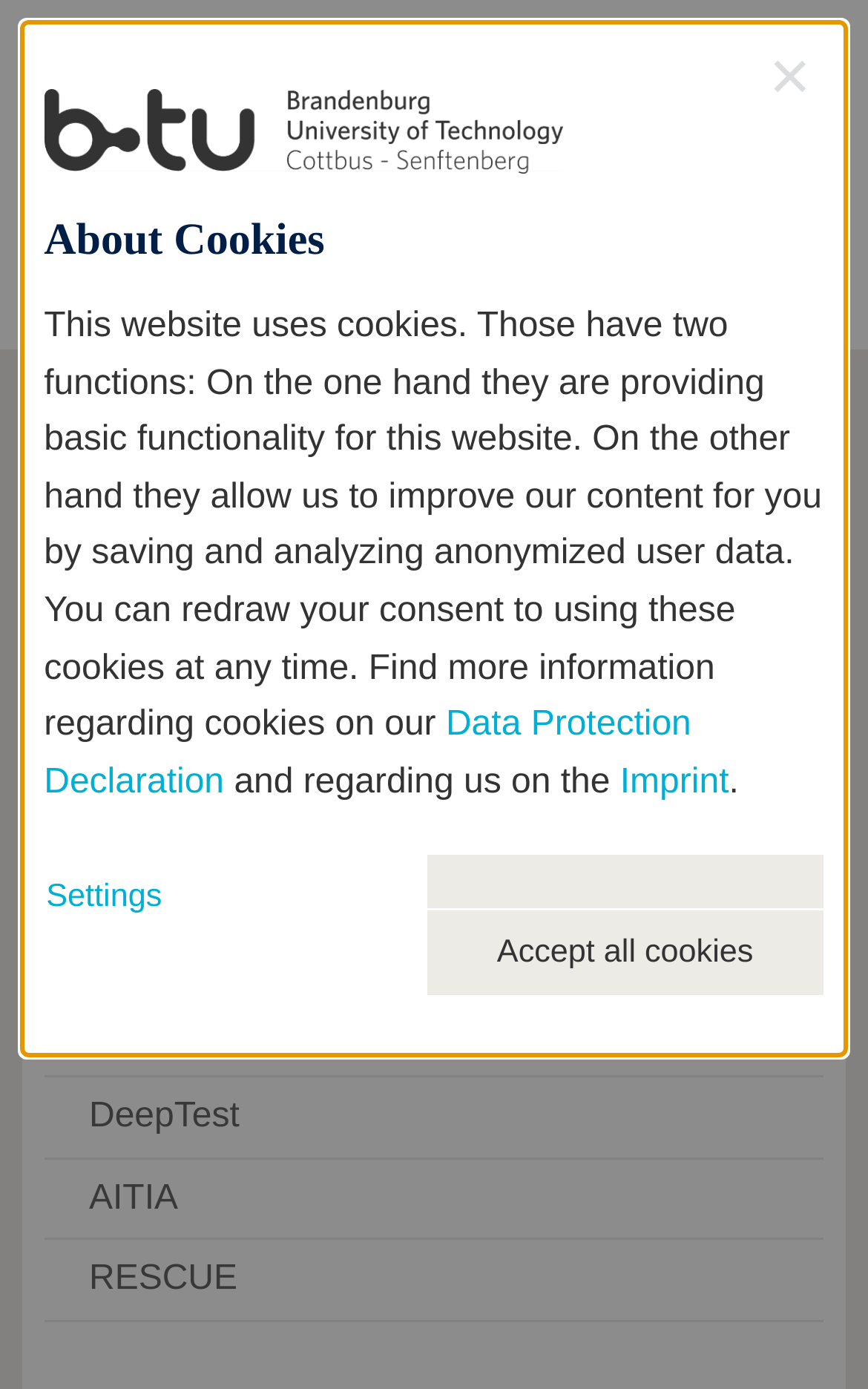Specify the bounding box coordinates of the element's area that should be clicked to execute the given instruction: "Open the MEDICI-LIBERTAD project". The coordinates should be four float numbers between 0 and 1, i.e., [left, top, right, bottom].

[0.077, 0.659, 0.949, 0.716]